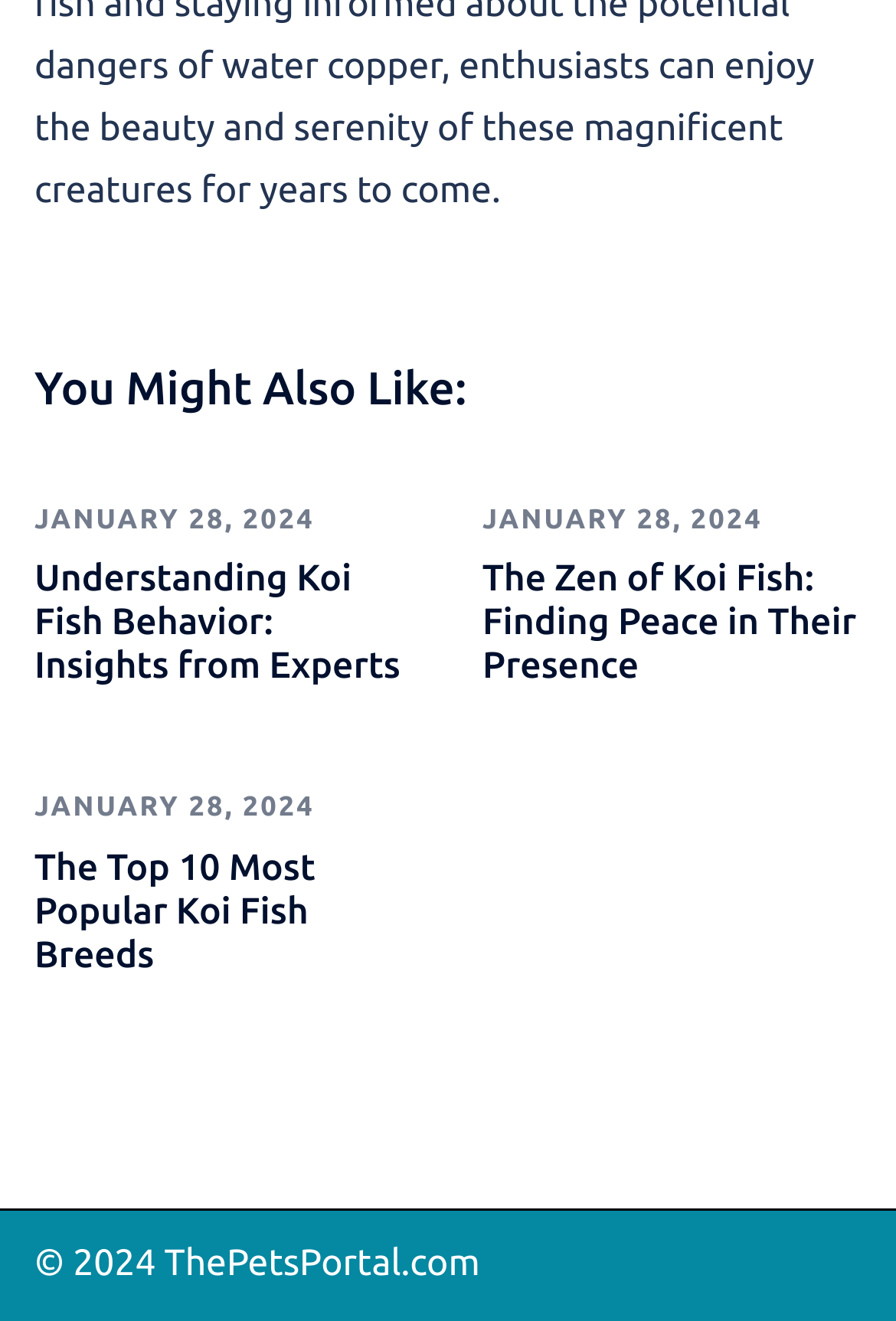Answer the following in one word or a short phrase: 
What is the purpose of the 'You Might Also Like:' section?

To suggest related articles